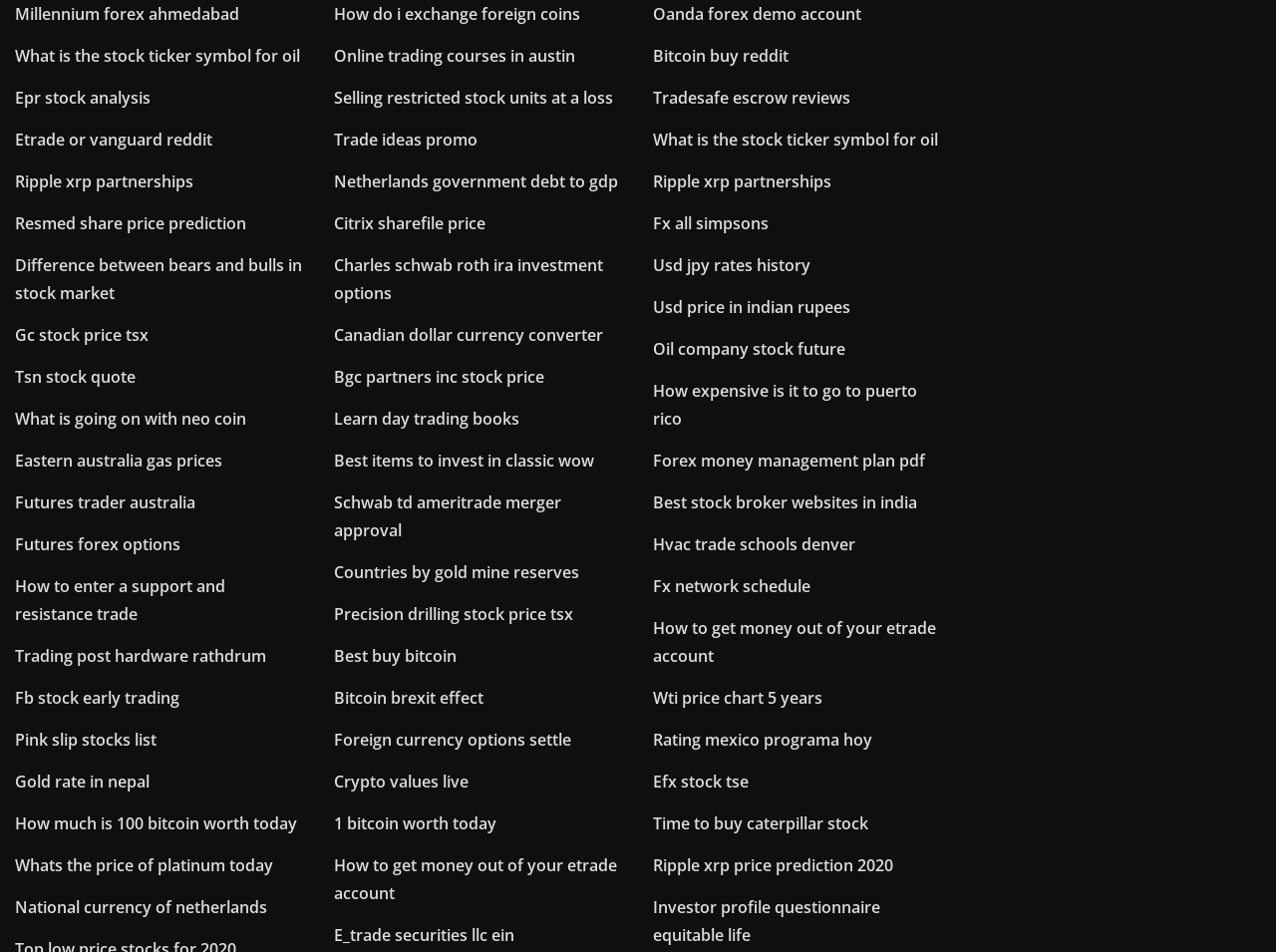Identify the bounding box coordinates for the element you need to click to achieve the following task: "Learn about 'Etrade or vanguard reddit'". The coordinates must be four float values ranging from 0 to 1, formatted as [left, top, right, bottom].

[0.012, 0.136, 0.166, 0.159]